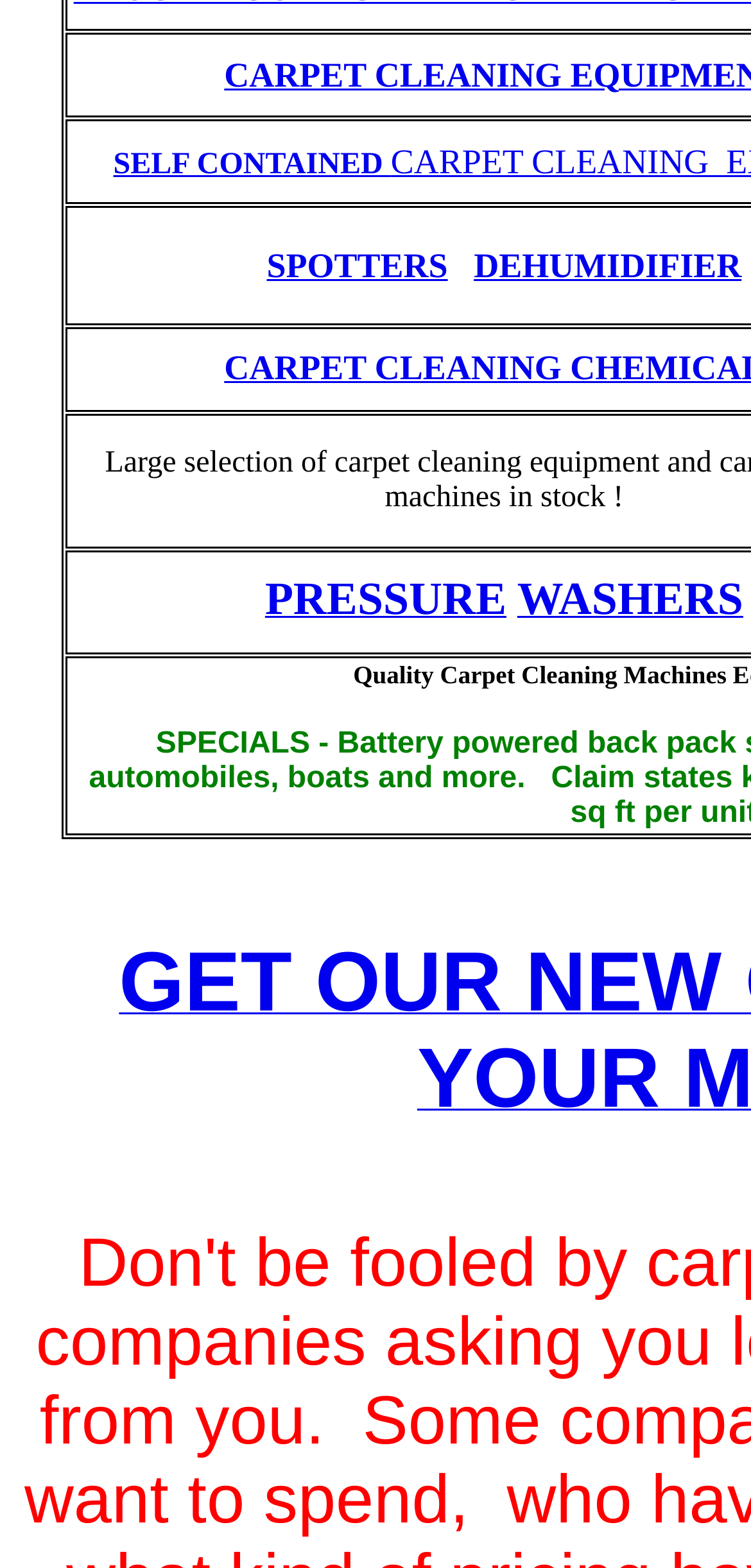Ascertain the bounding box coordinates for the UI element detailed here: "WASHERS". The coordinates should be provided as [left, top, right, bottom] with each value being a float between 0 and 1.

[0.689, 0.376, 0.99, 0.397]